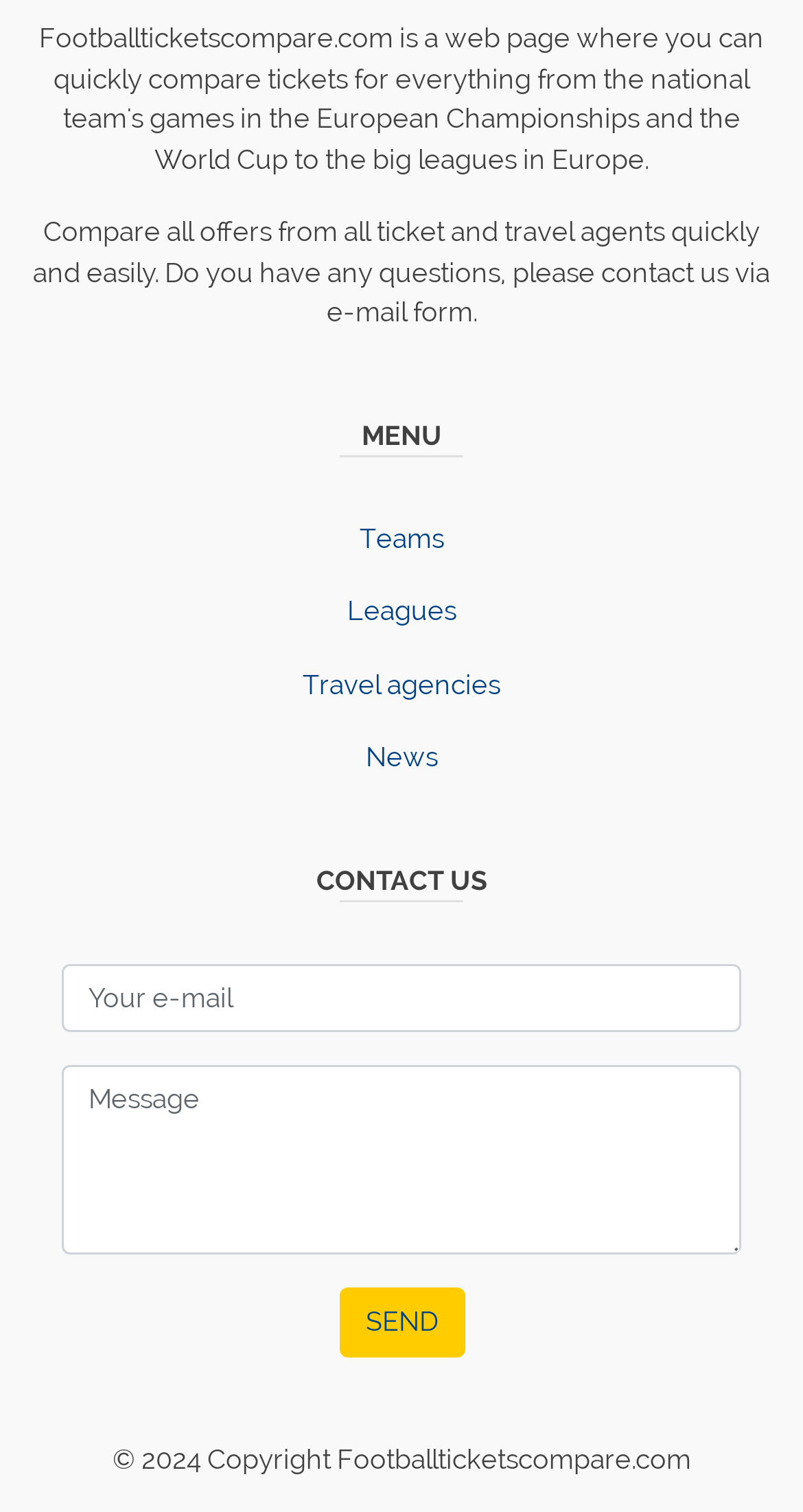Look at the image and answer the question in detail:
What is the position of the 'CONTACT US' text?

By comparing the y1 and y2 coordinates of the 'CONTACT US' static text, I found that it is located roughly in the middle of the page, above the e-mail form.